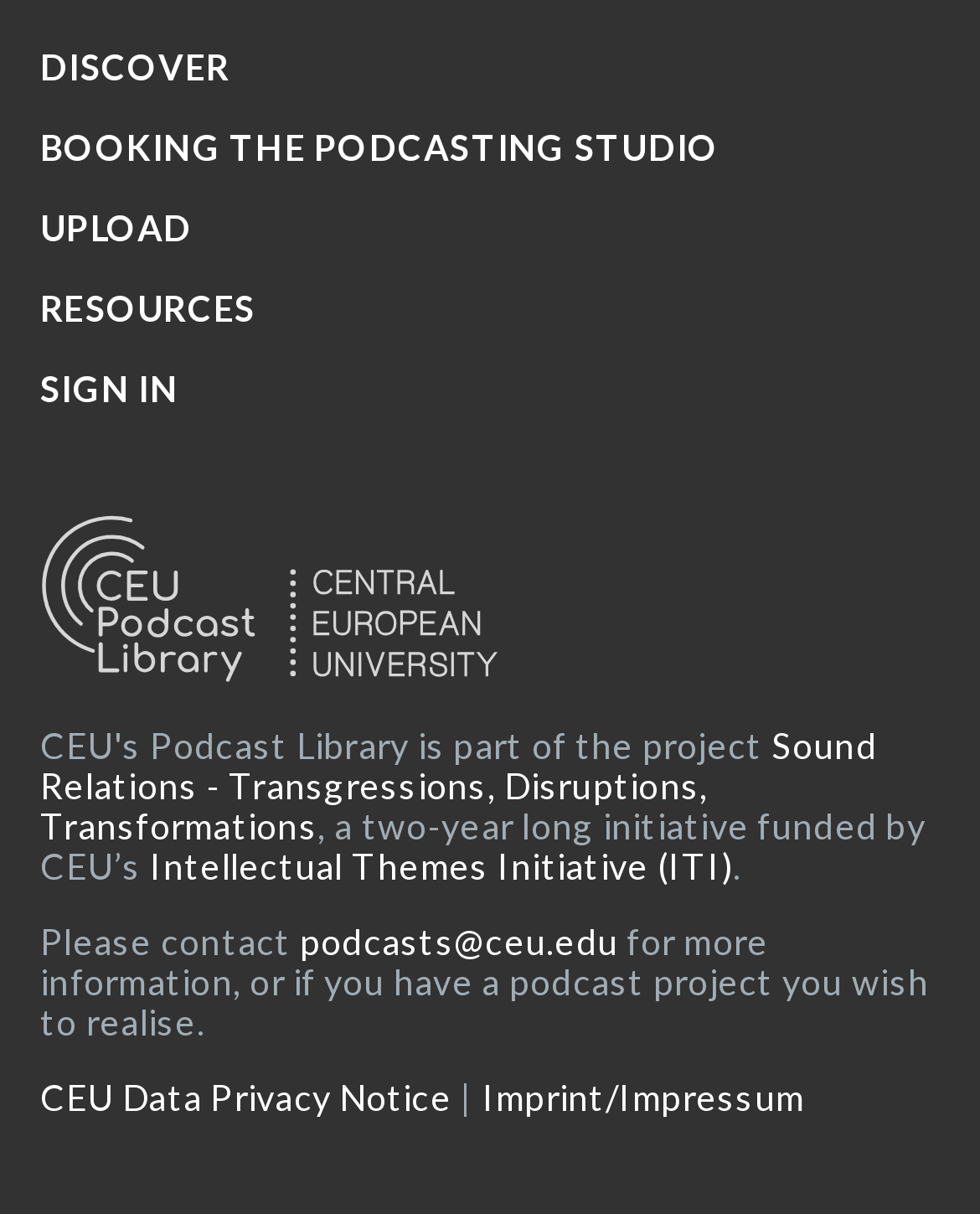Find the bounding box coordinates for the UI element that matches this description: "CEU Podcast Library".

[0.041, 0.42, 0.264, 0.563]